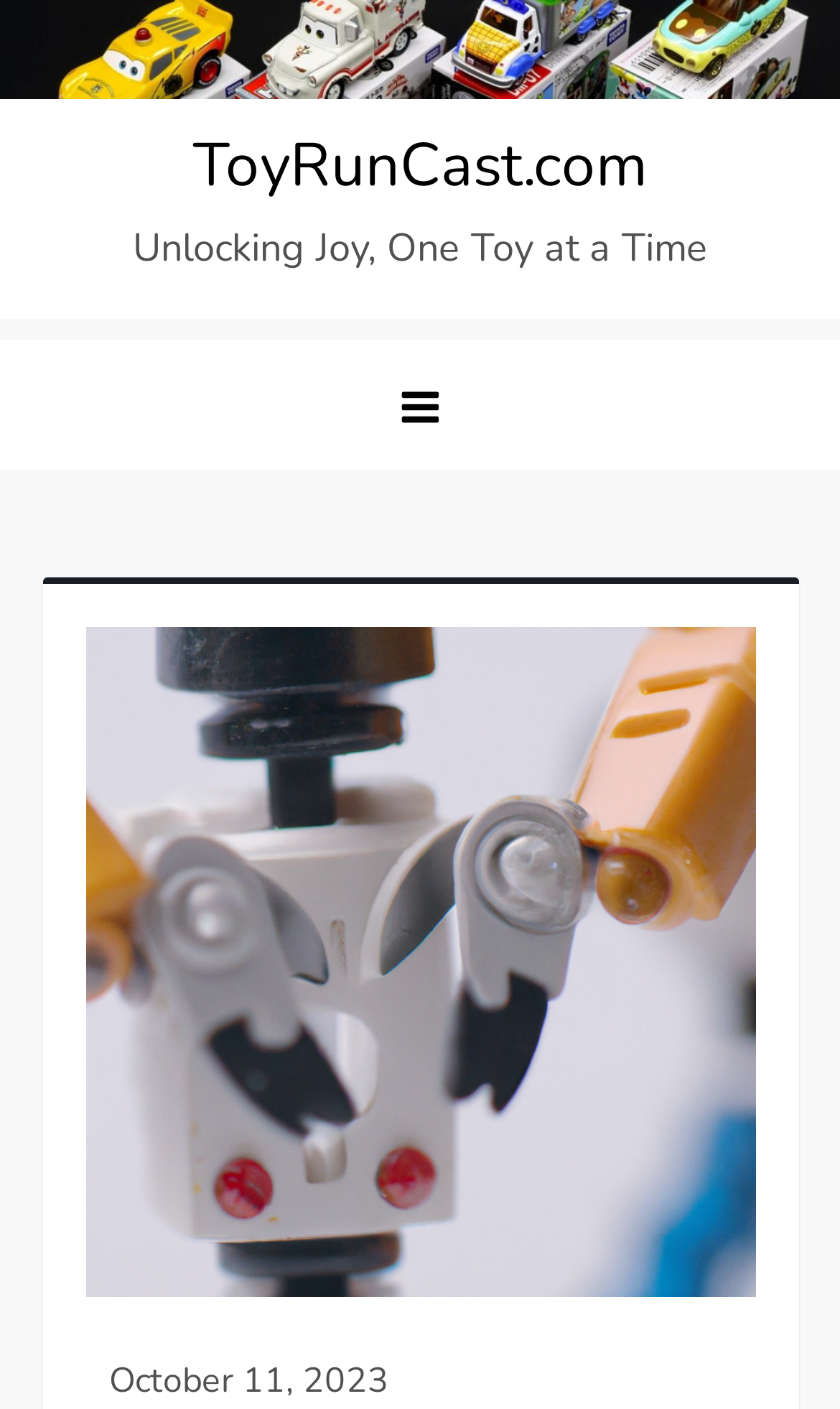Could you identify the text that serves as the heading for this webpage?

How Do STEM Toys Keep Up With Technological Advancements?